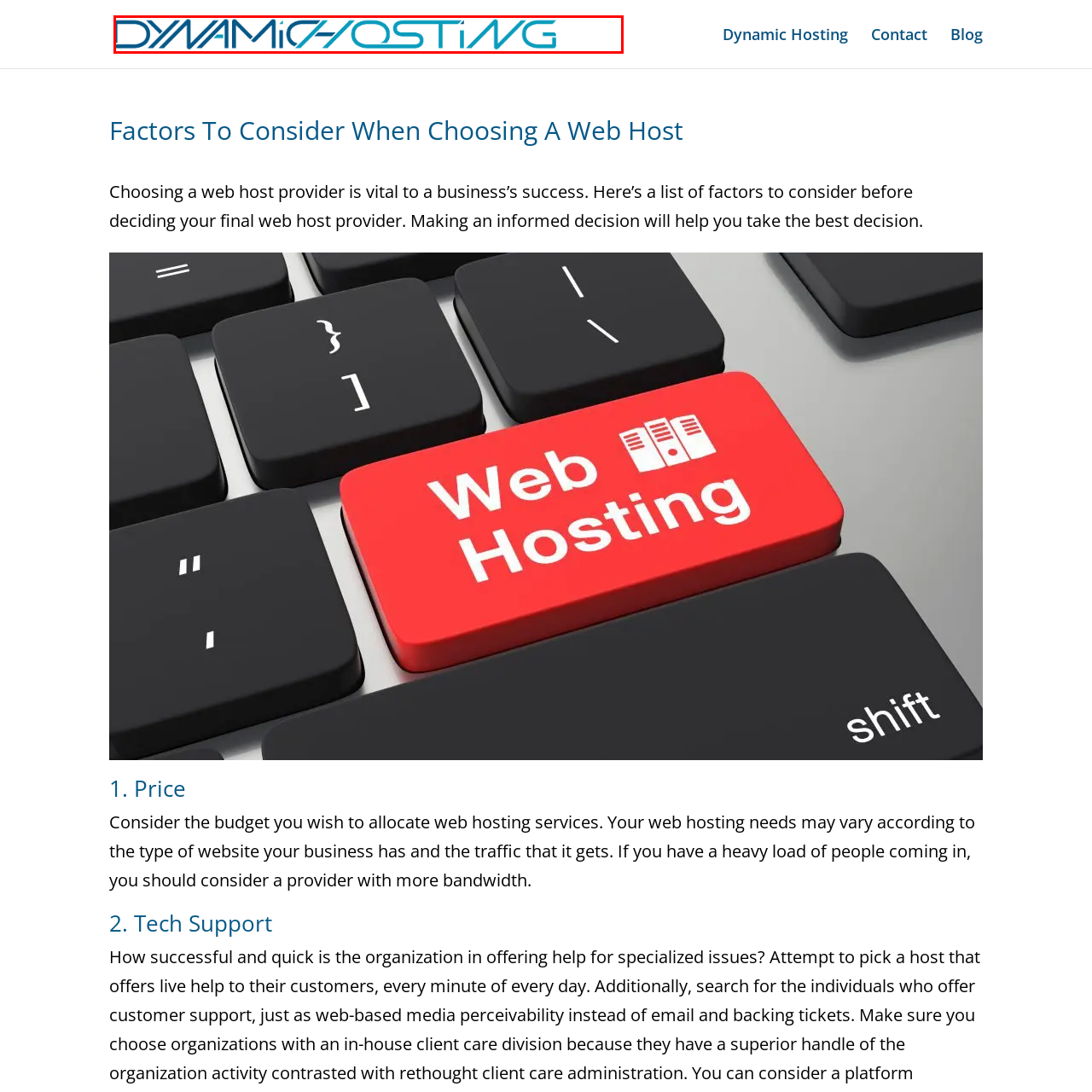Concentrate on the image marked by the red box, What is the purpose of the image?
 Your answer should be a single word or phrase.

Visual branding